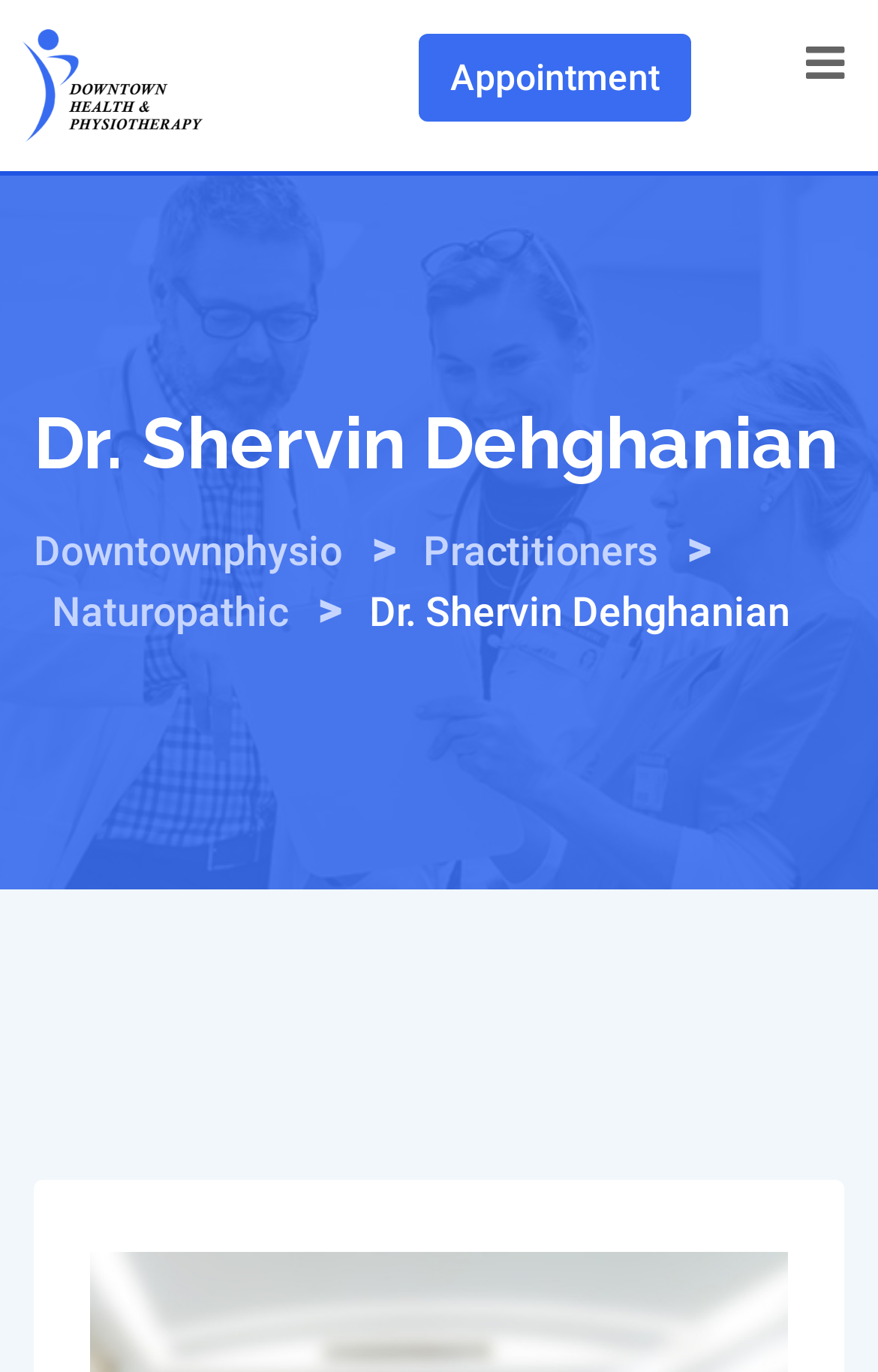Examine the screenshot and answer the question in as much detail as possible: What is the name of the physiotherapy service?

I found a link element with the text 'Downtownphysio', which is likely the name of the physiotherapy service provided by Dr. Shervin Dehghanian.